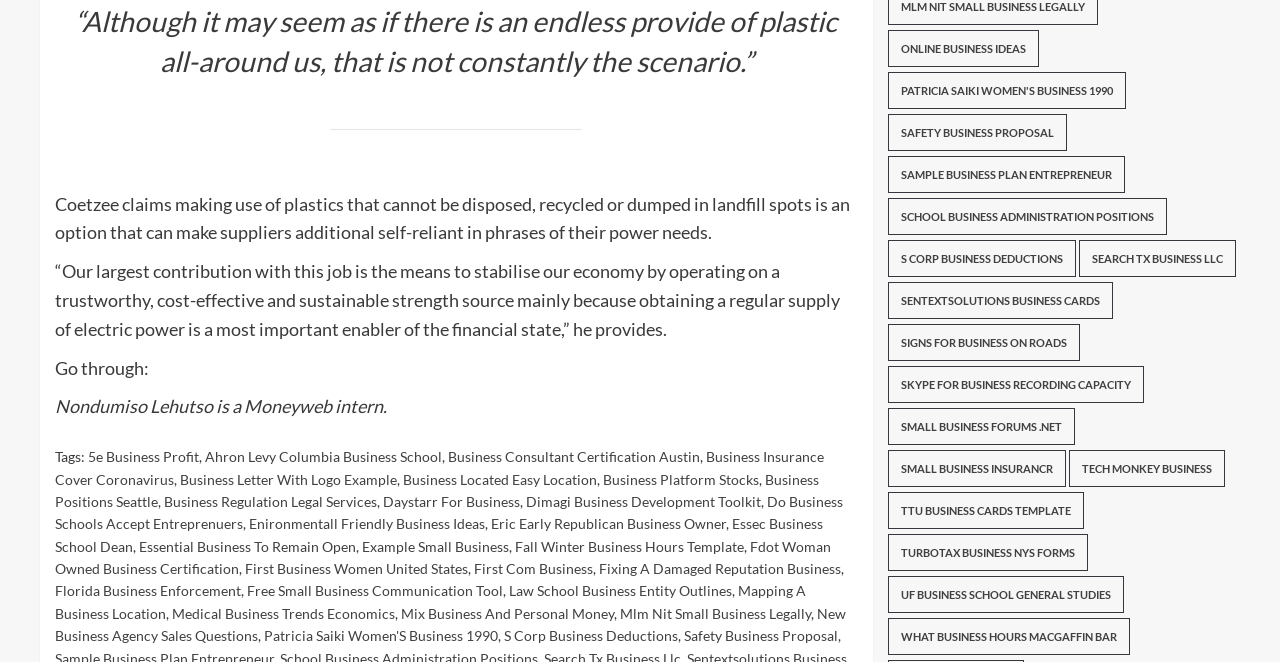Specify the bounding box coordinates of the region I need to click to perform the following instruction: "Explore 'S Corp Business Deductions'". The coordinates must be four float numbers in the range of 0 to 1, i.e., [left, top, right, bottom].

[0.693, 0.362, 0.84, 0.418]